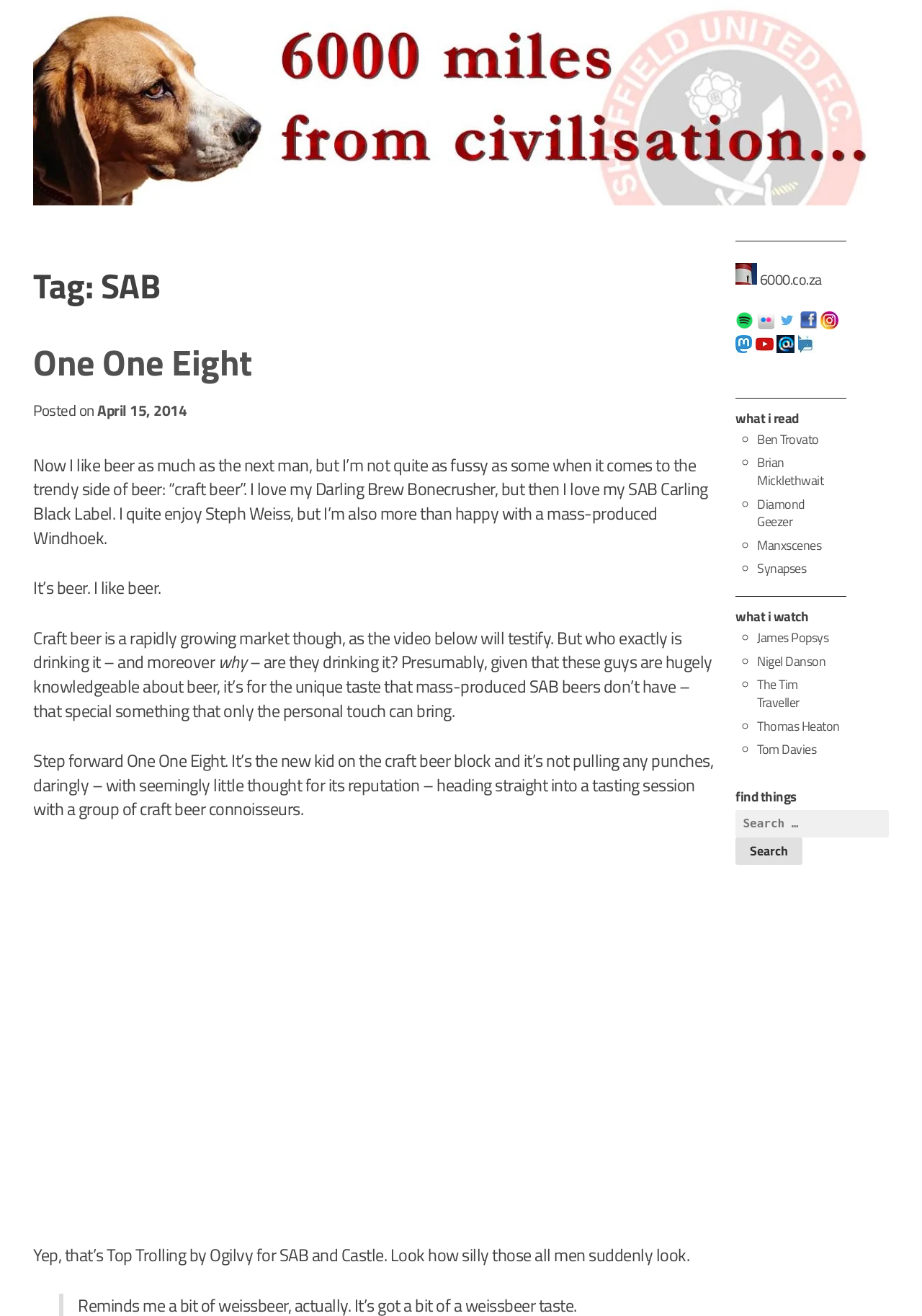Locate the bounding box coordinates of the element you need to click to accomplish the task described by this instruction: "Check out Spotify".

[0.798, 0.224, 0.821, 0.244]